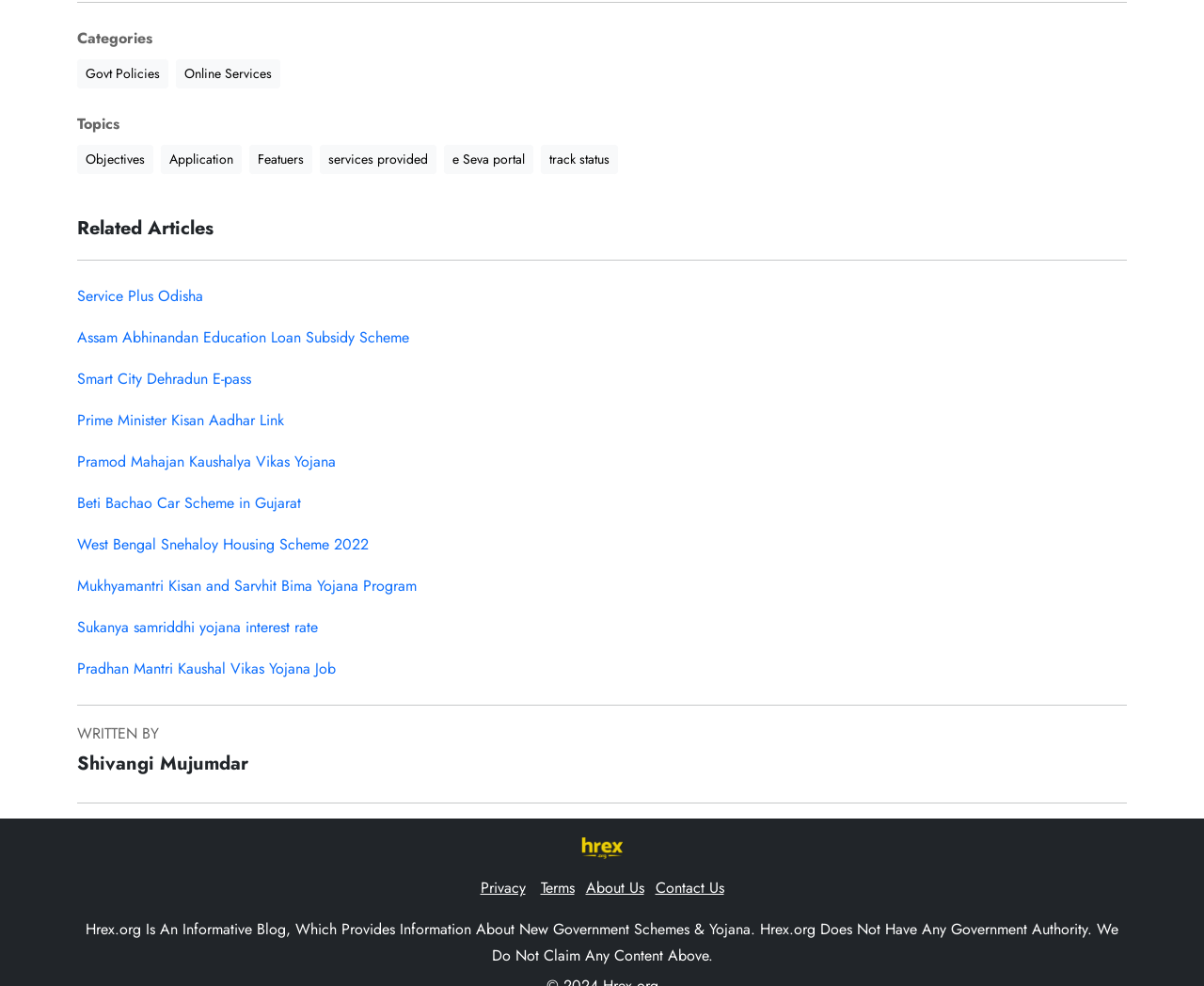Reply to the question with a single word or phrase:
What is the name of the website?

Hrex.org